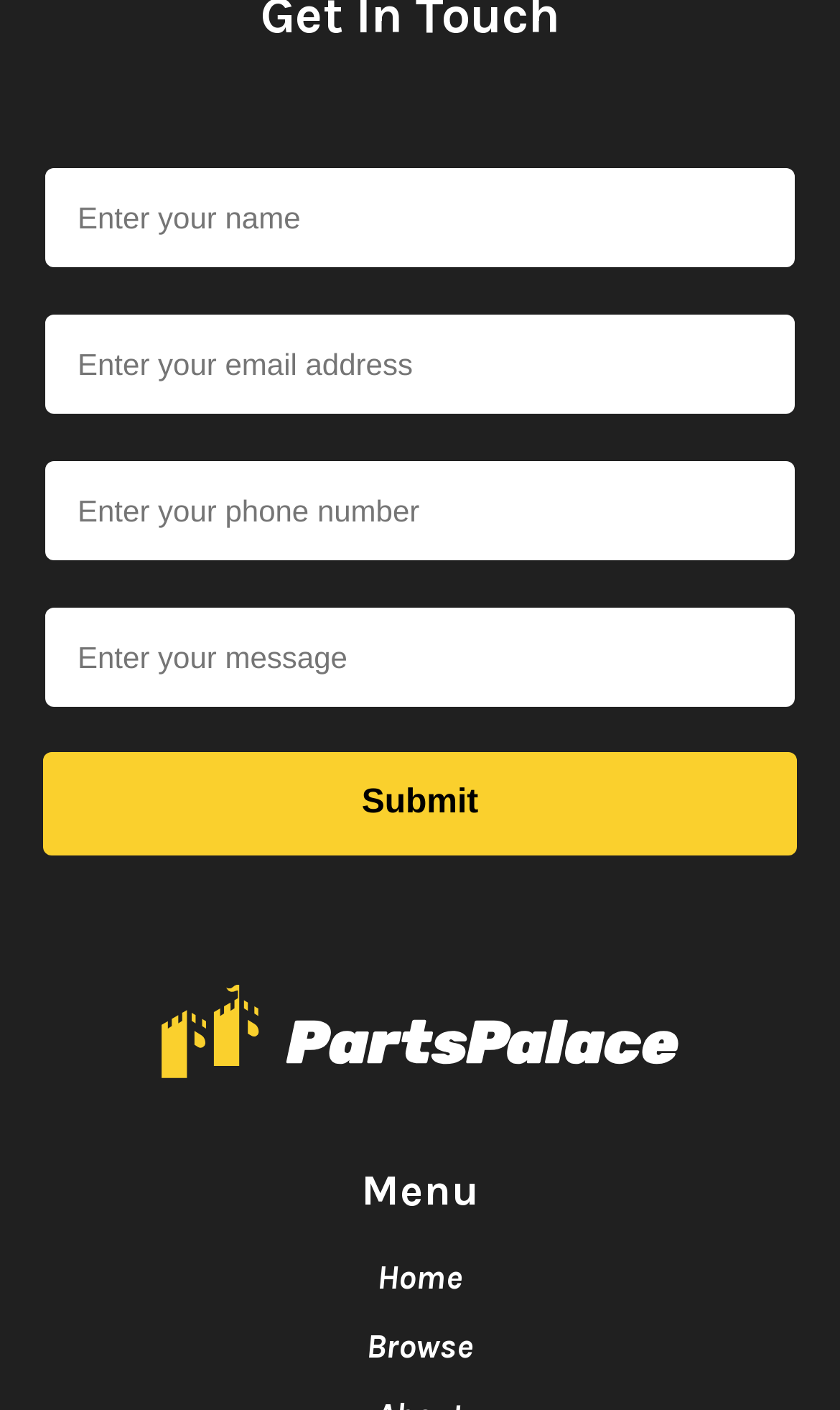Give the bounding box coordinates for the element described as: "value="Submit"".

[0.051, 0.534, 0.949, 0.607]